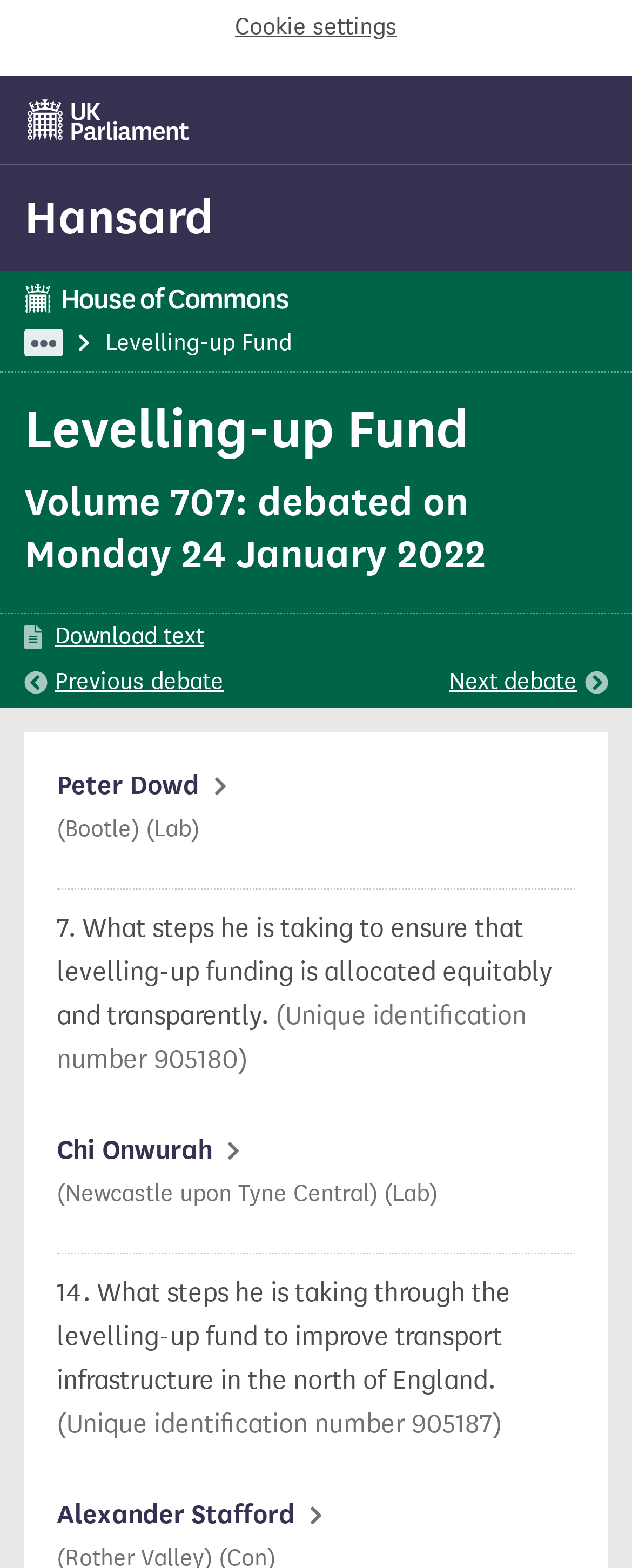Using the webpage screenshot and the element description UK Parliament, determine the bounding box coordinates. Specify the coordinates in the format (top-left x, top-left y, bottom-right x, bottom-right y) with values ranging from 0 to 1.

[0.038, 0.21, 0.272, 0.227]